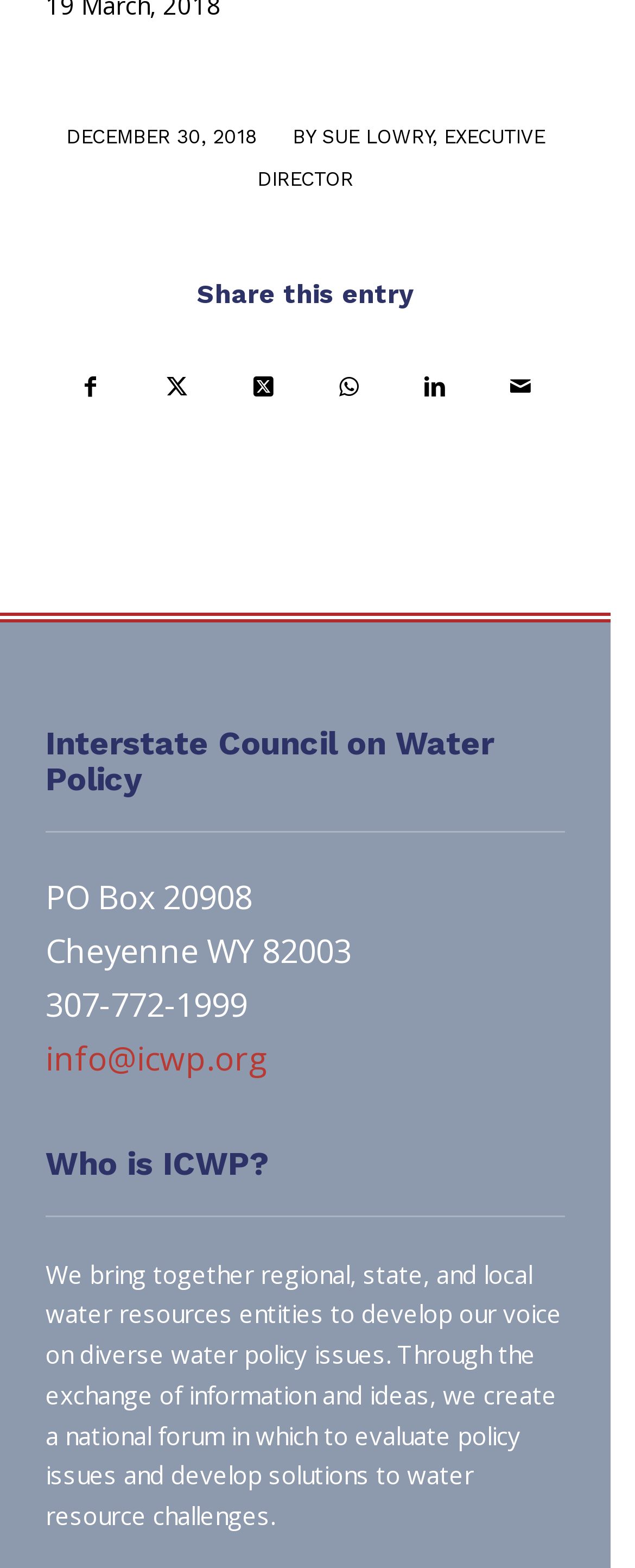How can you contact ICWP?
From the screenshot, supply a one-word or short-phrase answer.

info@icwp.org or 307-772-1999